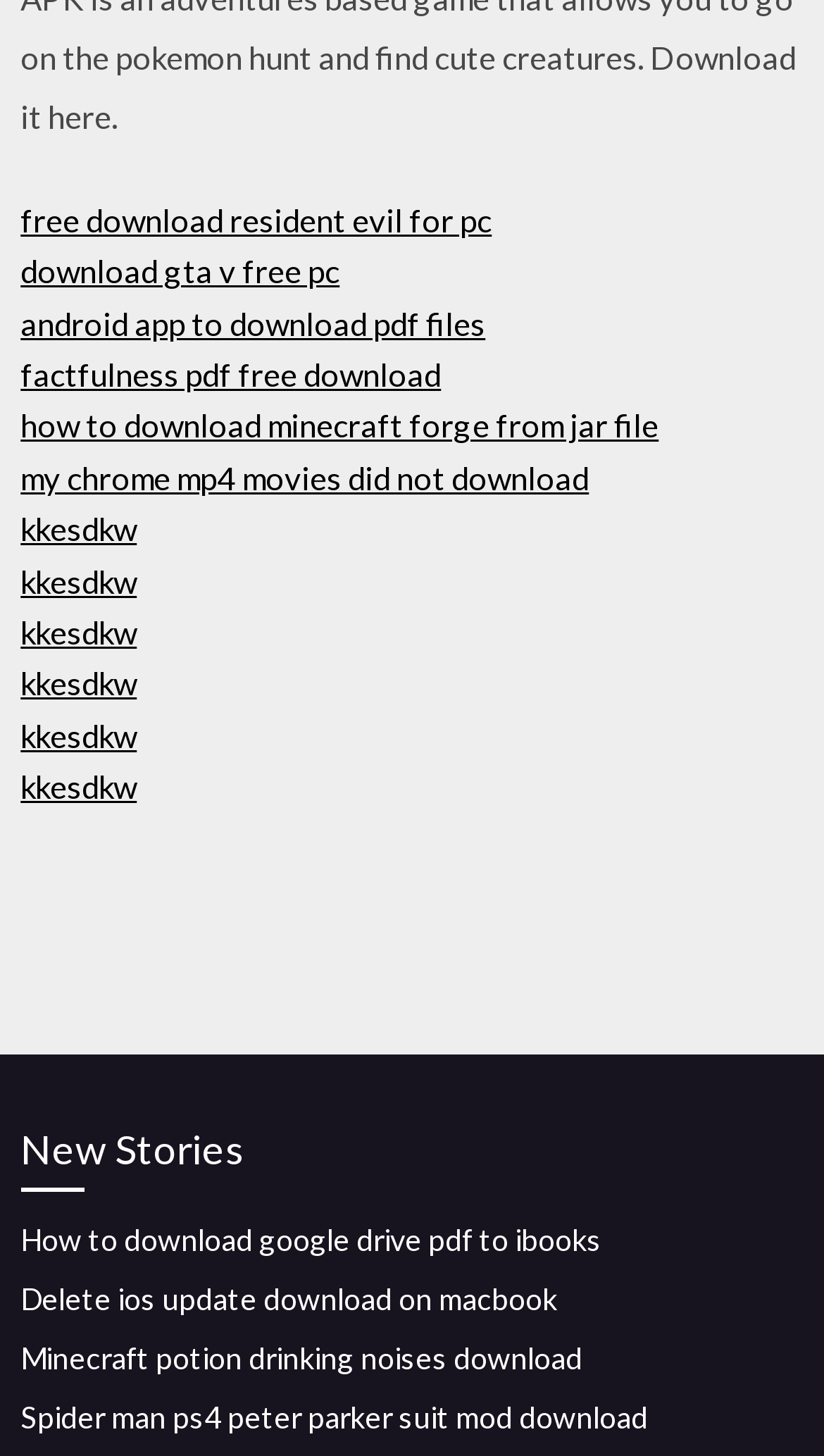Kindly determine the bounding box coordinates of the area that needs to be clicked to fulfill this instruction: "Read Factfulness for free".

[0.025, 0.244, 0.535, 0.27]